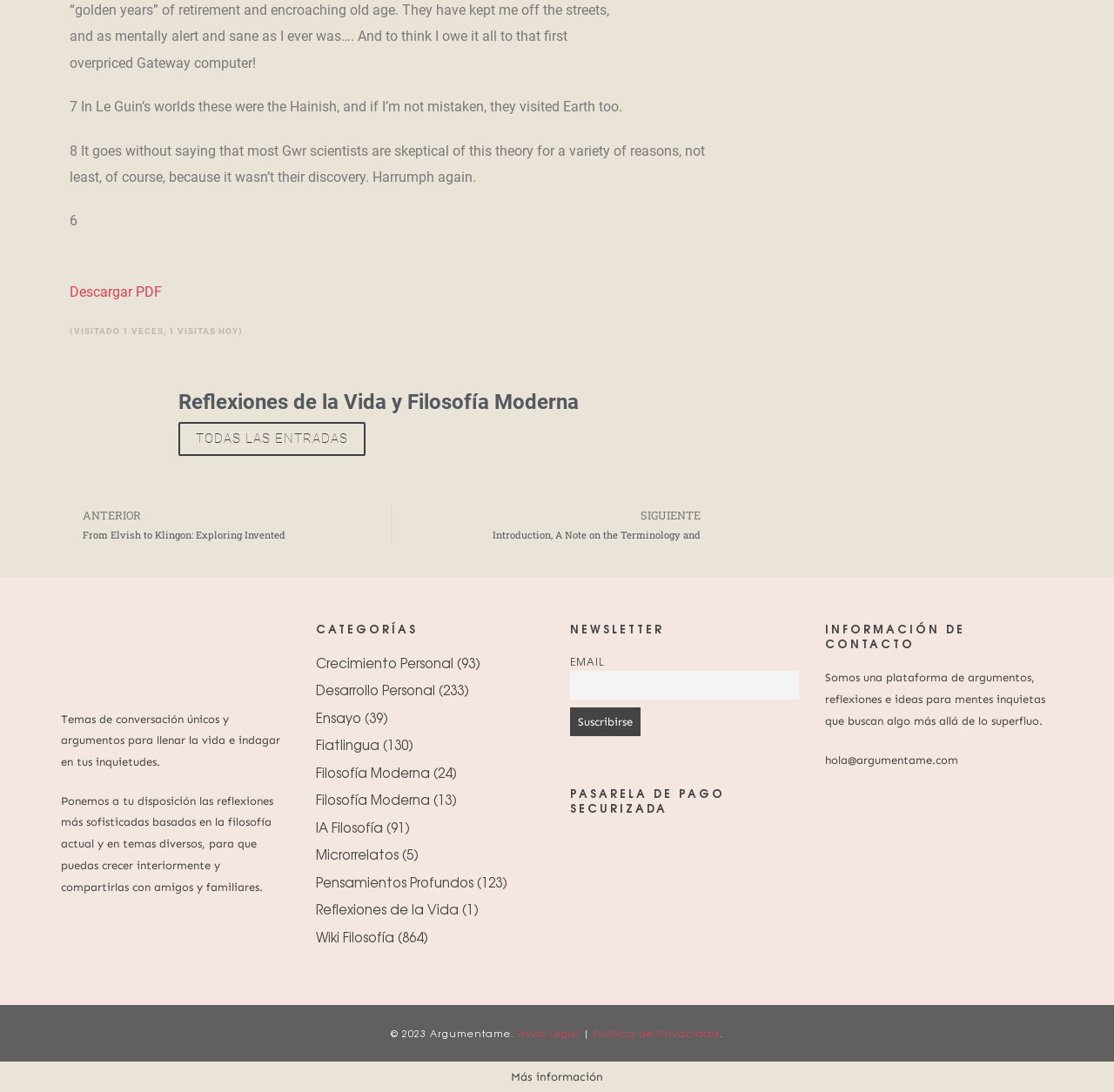Predict the bounding box for the UI component with the following description: "value="Suscribirse"".

[0.512, 0.648, 0.575, 0.674]